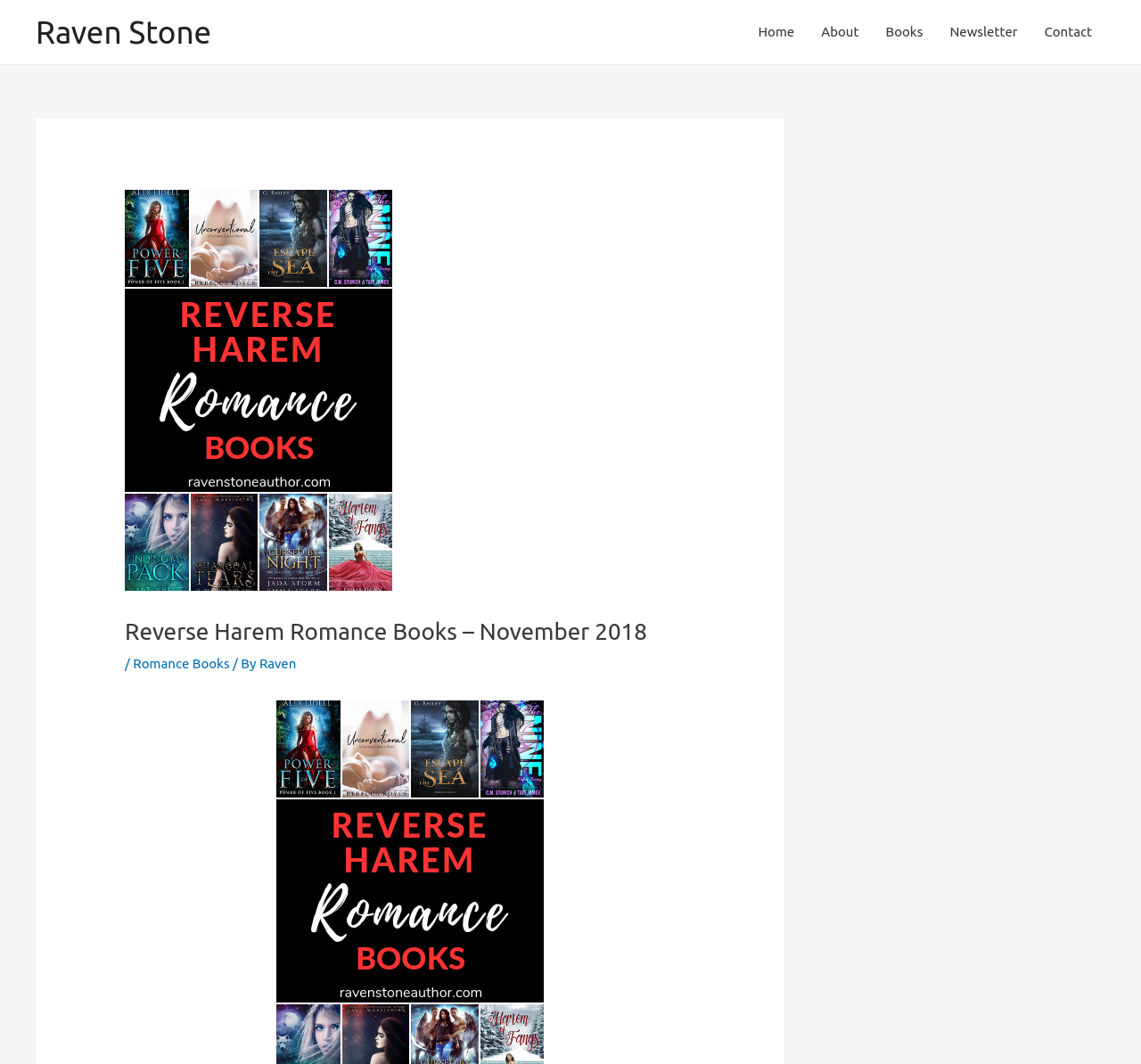Find the bounding box coordinates for the HTML element described in this sentence: "Romance Books". Provide the coordinates as four float numbers between 0 and 1, in the format [left, top, right, bottom].

[0.117, 0.617, 0.201, 0.631]